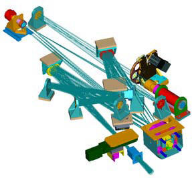Respond to the question below with a single word or phrase: What is the name of the company providing innovative solutions?

Del Mar Photonics